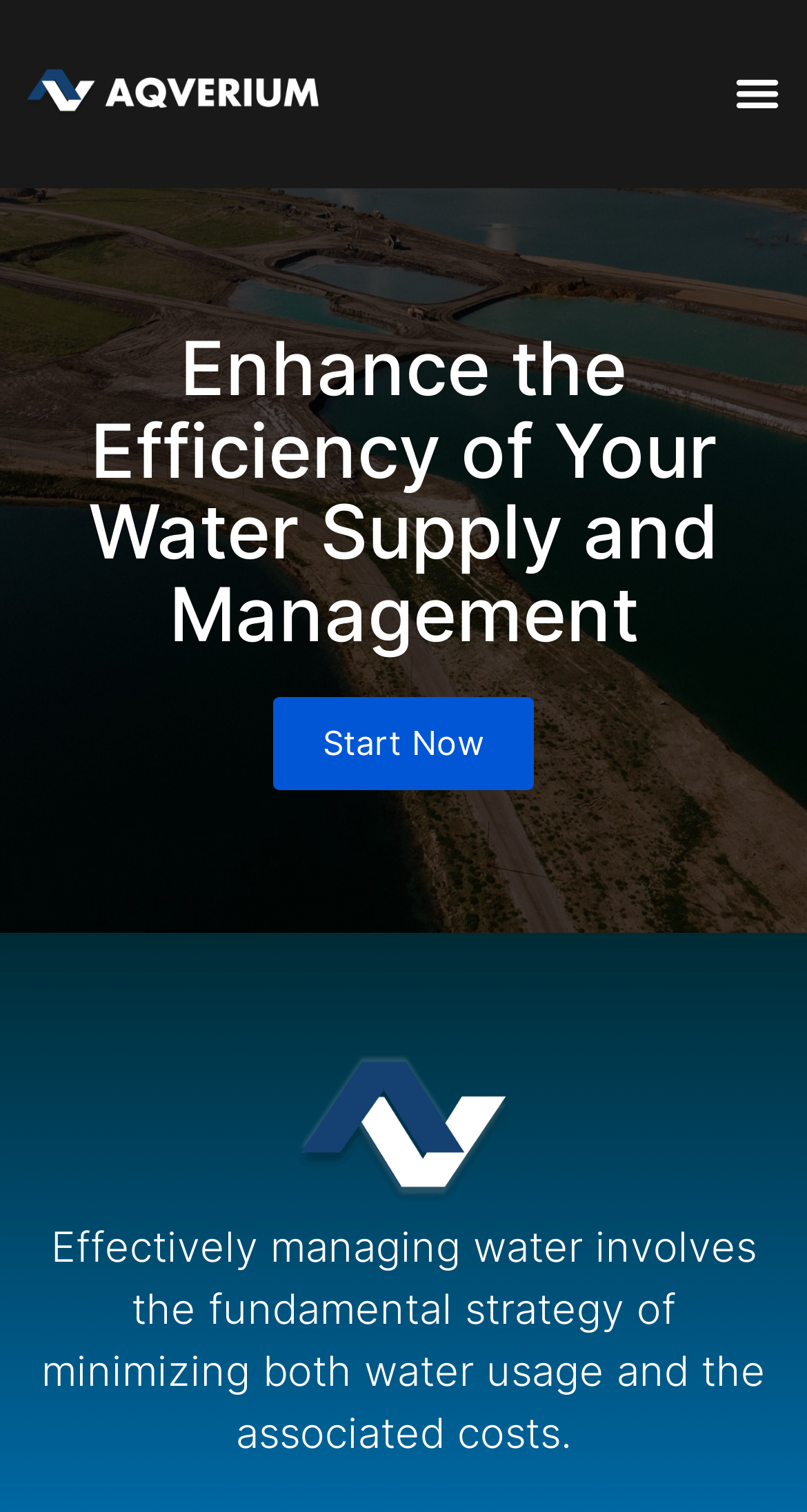Identify the bounding box coordinates for the UI element that matches this description: "Menu".

[0.895, 0.039, 0.98, 0.084]